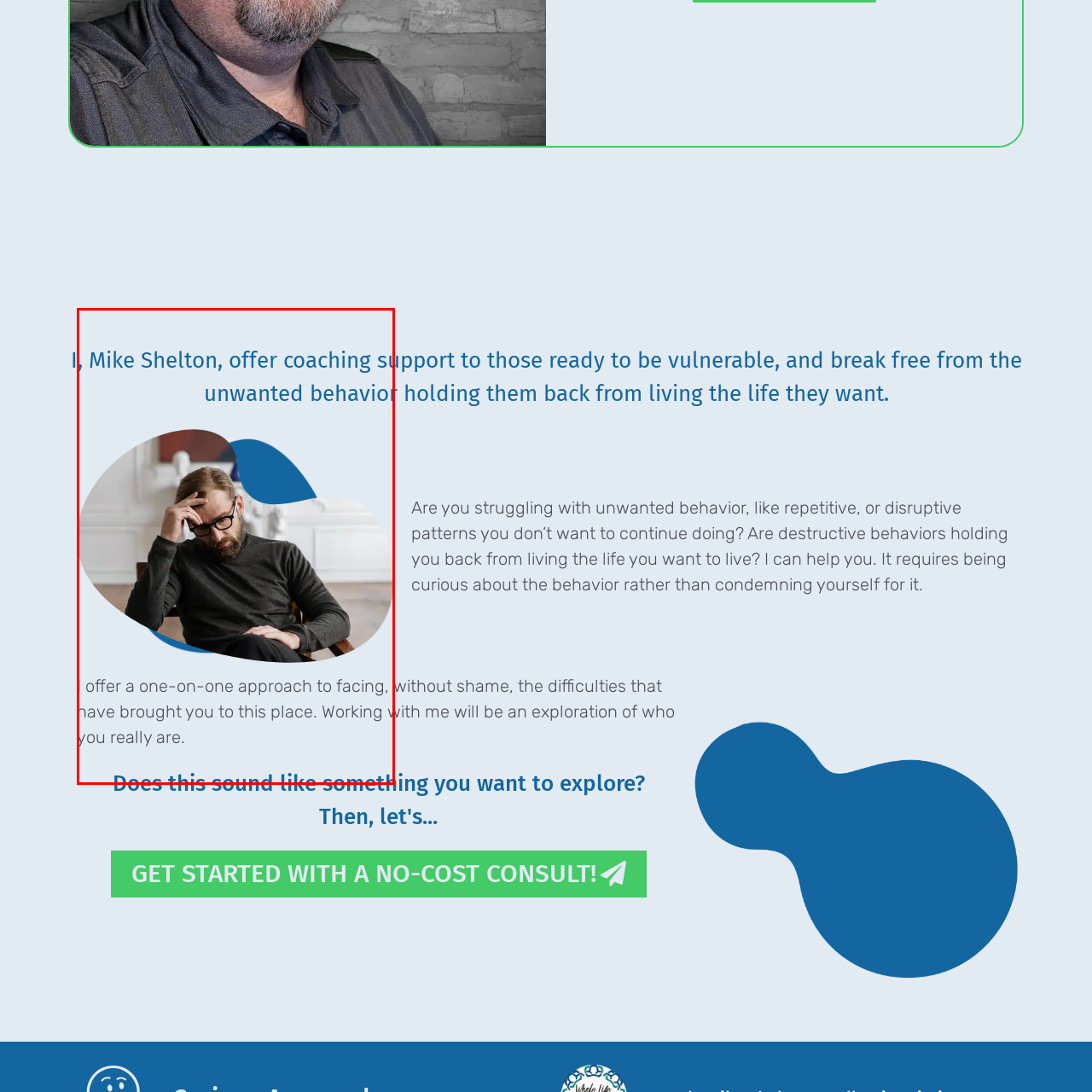Offer an in-depth description of the image encased within the red bounding lines.

The image features a contemplative individual sitting in a chair, resting his hand on his forehead, reflecting on thoughts or challenges he may be facing. This visual representation aligns with the message of personal growth and introspection conveyed in the accompanying text by Mike Shelton, who offers coaching support for those struggling with unwanted behaviors. The backdrop features stylized shapes that create a calming atmosphere, reinforcing the theme of exploring one's inner self. Shelton's text further emphasizes a supportive, one-on-one coaching approach, inviting individuals to confront their difficulties without shame, encouraging curiosity and exploration of their true selves.